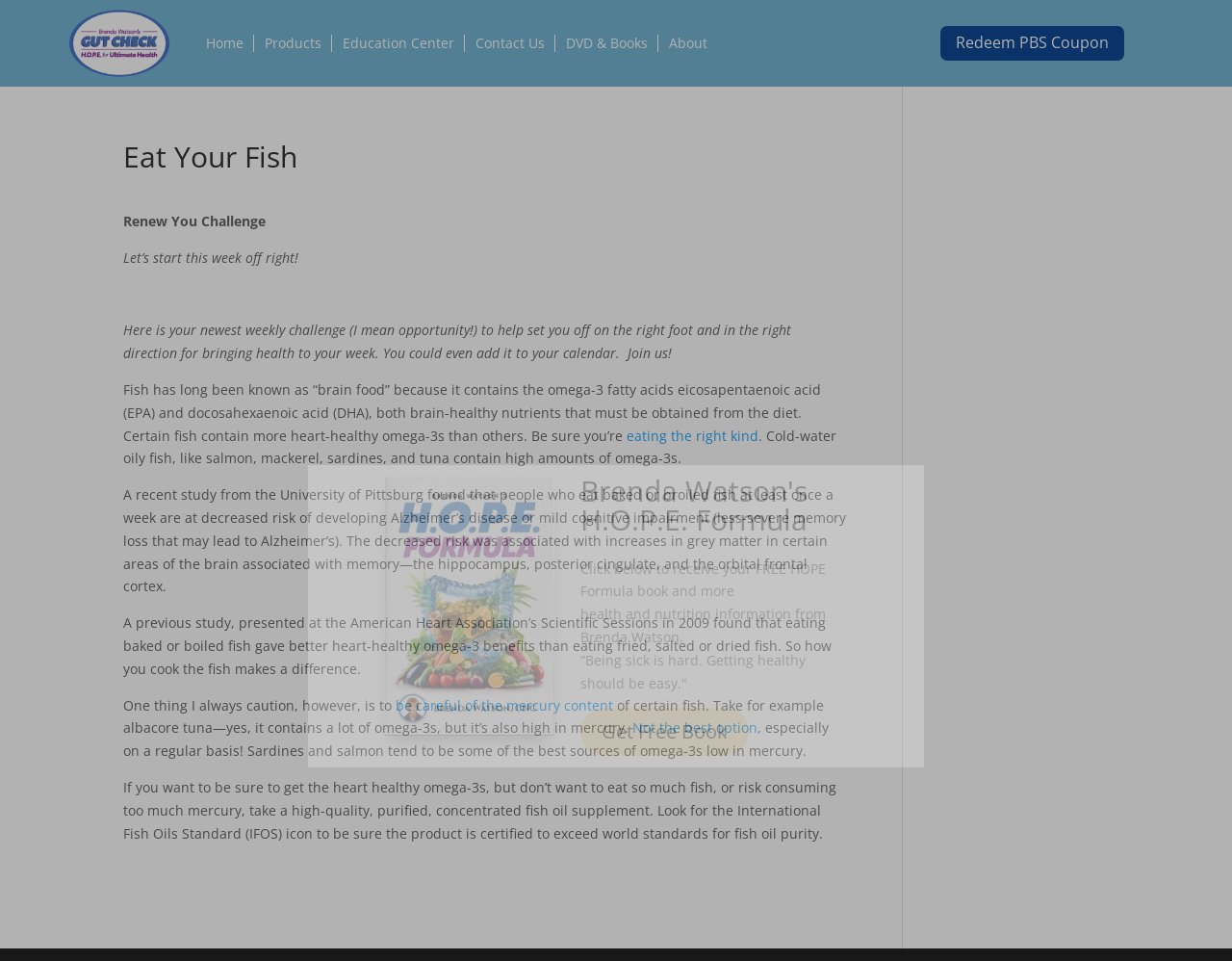Please specify the bounding box coordinates of the clickable region necessary for completing the following instruction: "Click the 'Get Free Book' link". The coordinates must consist of four float numbers between 0 and 1, i.e., [left, top, right, bottom].

[0.471, 0.736, 0.607, 0.786]